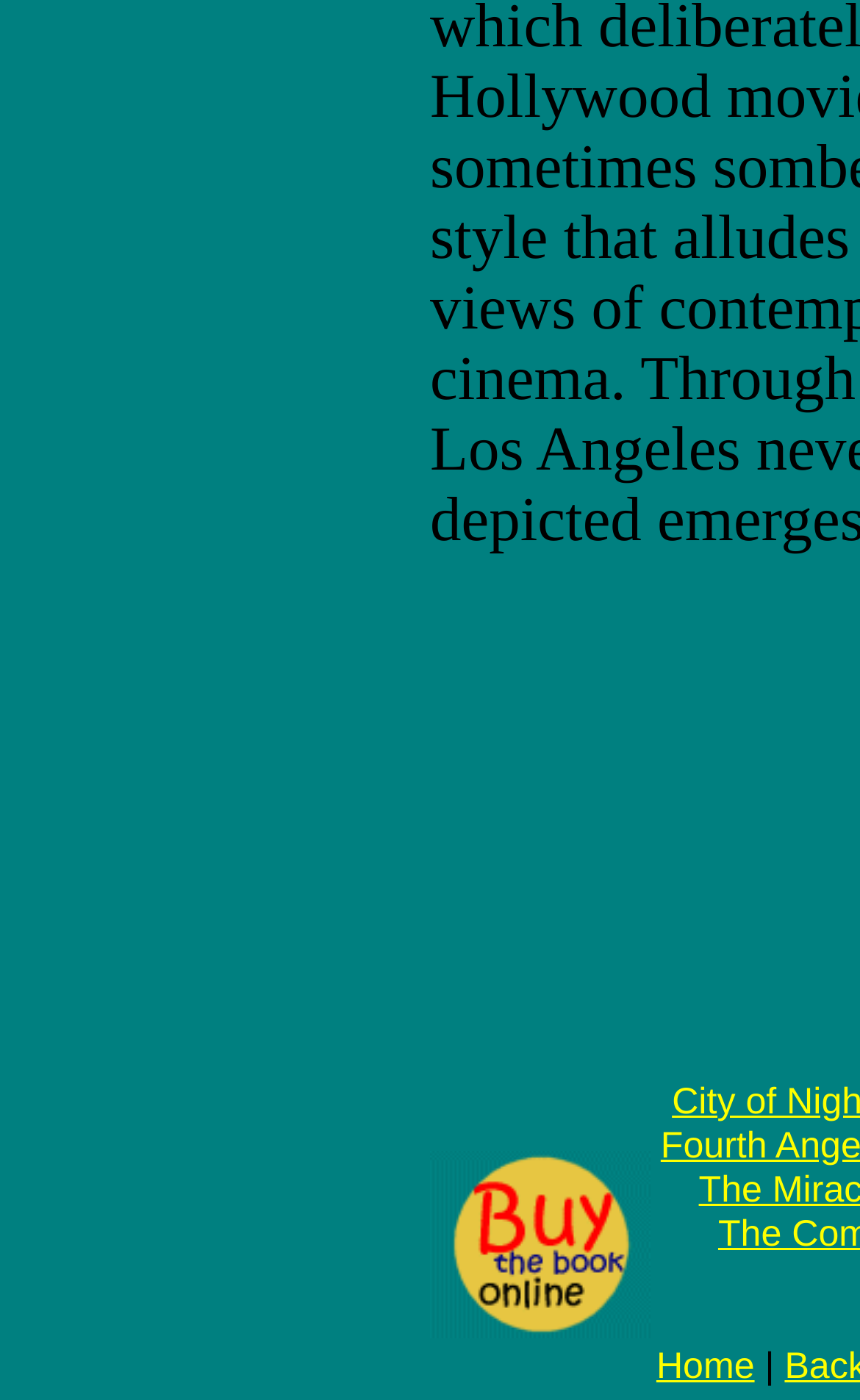Predict the bounding box coordinates of the UI element that matches this description: "alt="Buy Bodies & Souls online"". The coordinates should be in the format [left, top, right, bottom] with each value between 0 and 1.

[0.5, 0.935, 0.756, 0.962]